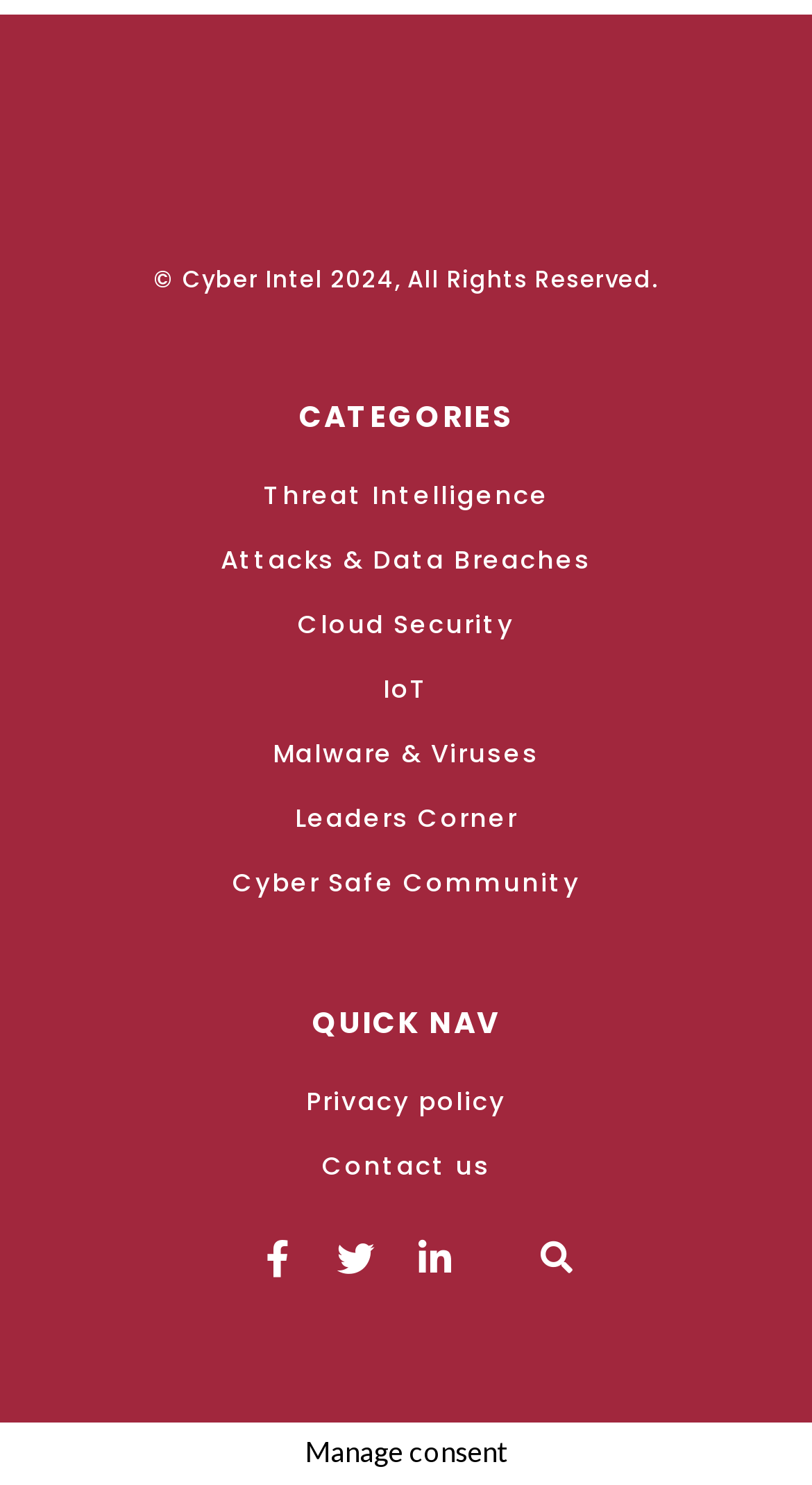Provide the bounding box for the UI element matching this description: "Attacks & Data Breaches".

[0.026, 0.363, 0.974, 0.391]